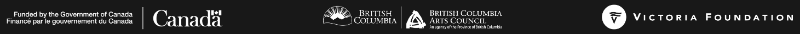Describe all the elements and aspects of the image comprehensively.

The image displays a series of logos representing the supporters of the Canadian College of Performing Arts. It features prominent entities such as "Government of Canada," emphasizing federal support for arts and culture initiatives. The "British Columbia Arts Council" logo highlights provincial backing, reflecting the province's commitment to fostering artistic development. Additionally, the "Victoria Foundation" logo signifies local philanthropic support aimed at enhancing the cultural landscape of Victoria. These symbols collectively underscore the collaborative efforts between various levels of government and community organizations in promoting and sustaining the arts in the region.